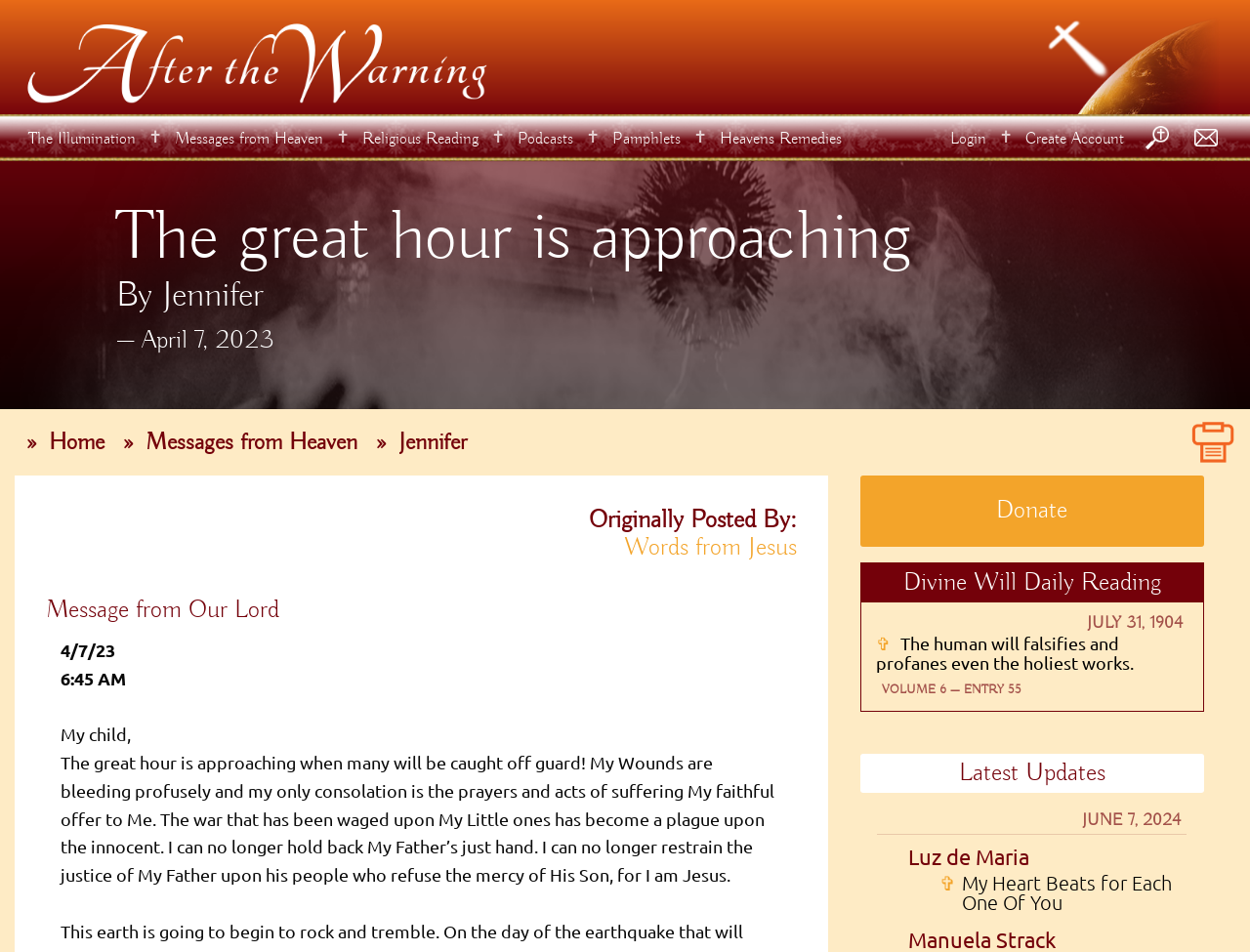What is the author of the message?
Please utilize the information in the image to give a detailed response to the question.

The static text 'Message from Our Lord' and the content of the message itself, which starts with 'My child,', suggest that the author of the message is Jesus.